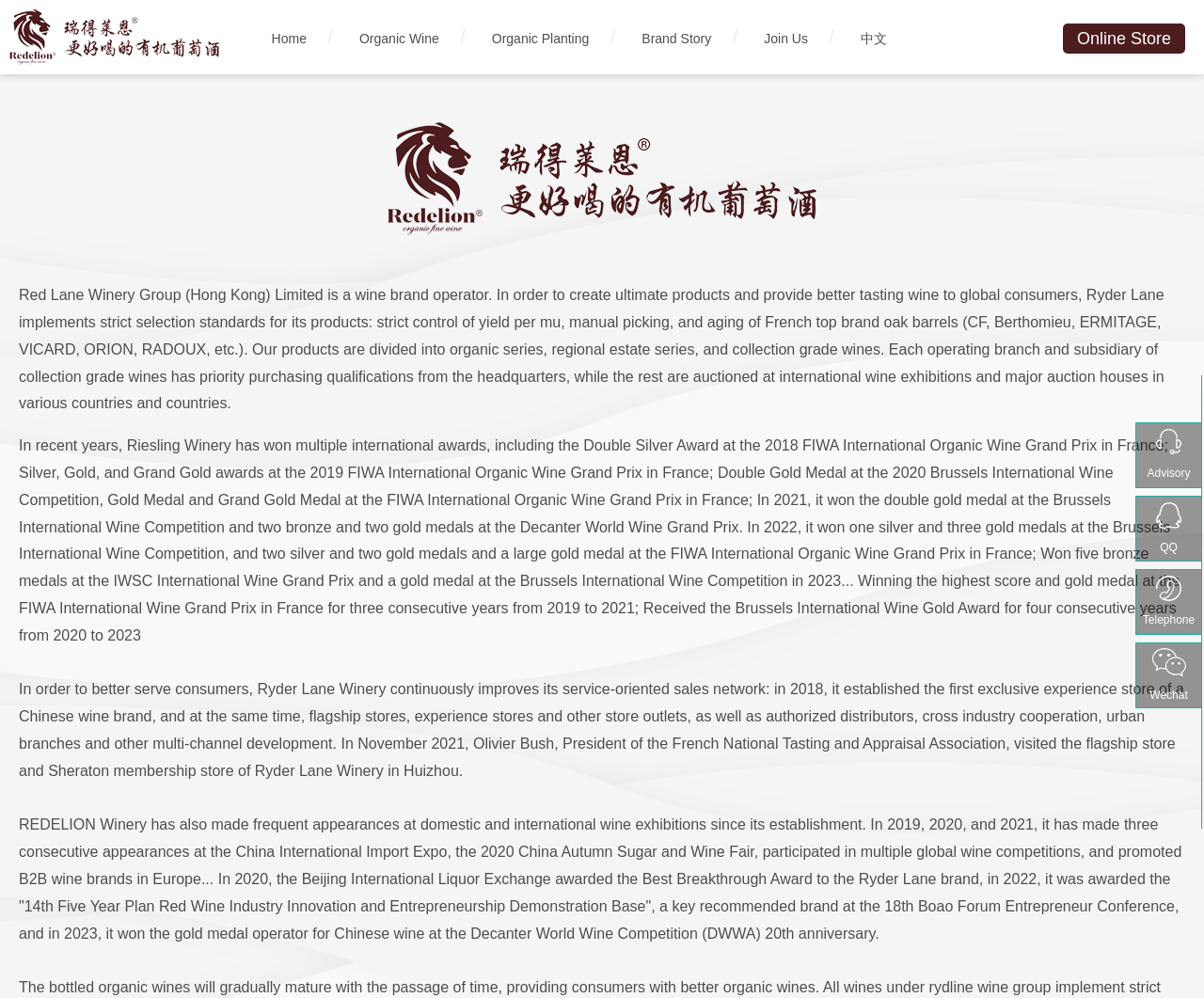Pinpoint the bounding box coordinates of the element that must be clicked to accomplish the following instruction: "Click the Home link". The coordinates should be in the format of four float numbers between 0 and 1, i.e., [left, top, right, bottom].

[0.219, 0.023, 0.261, 0.056]